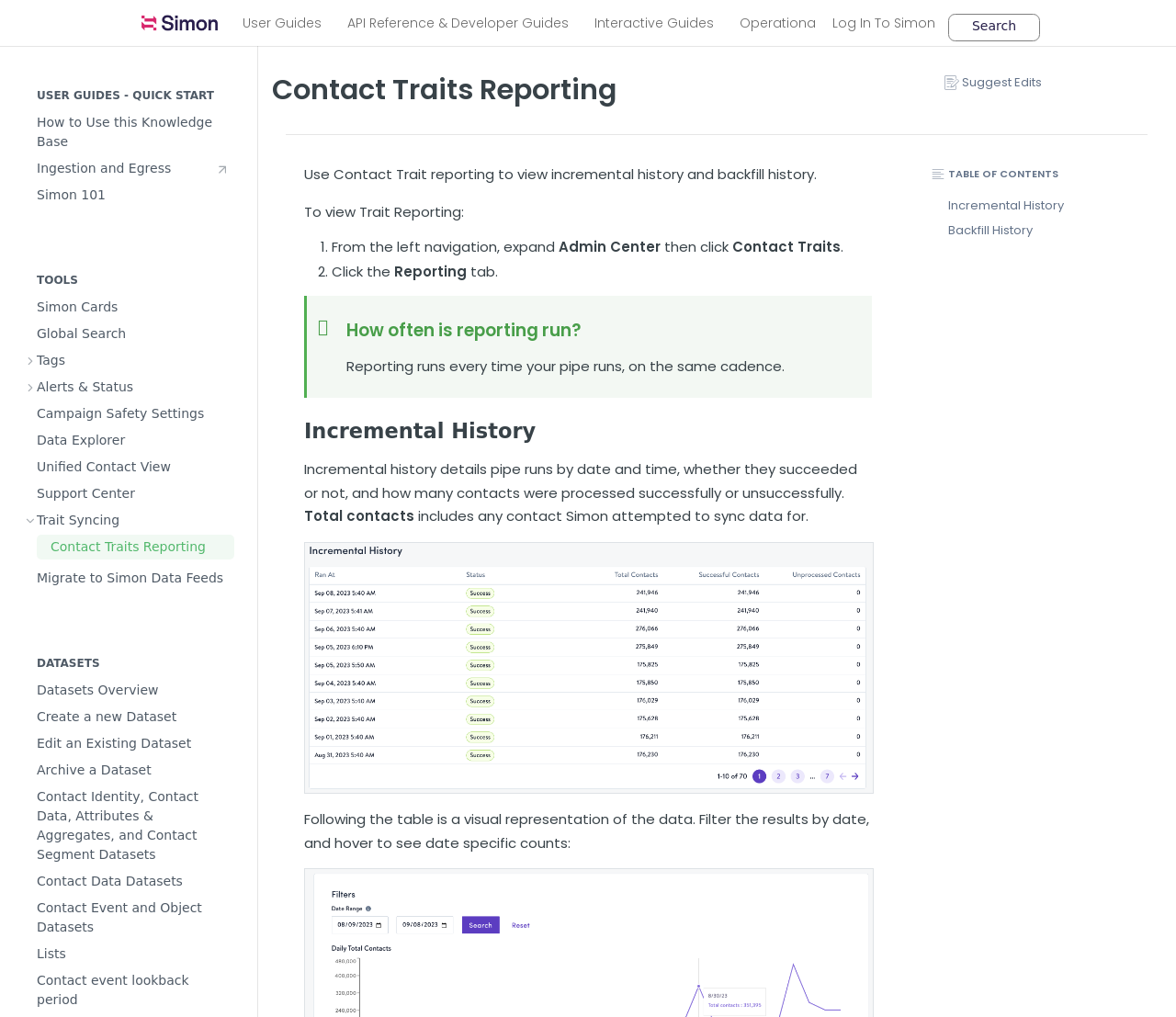Find the bounding box coordinates for the HTML element specified by: "Table of Contents".

[0.788, 0.16, 0.96, 0.182]